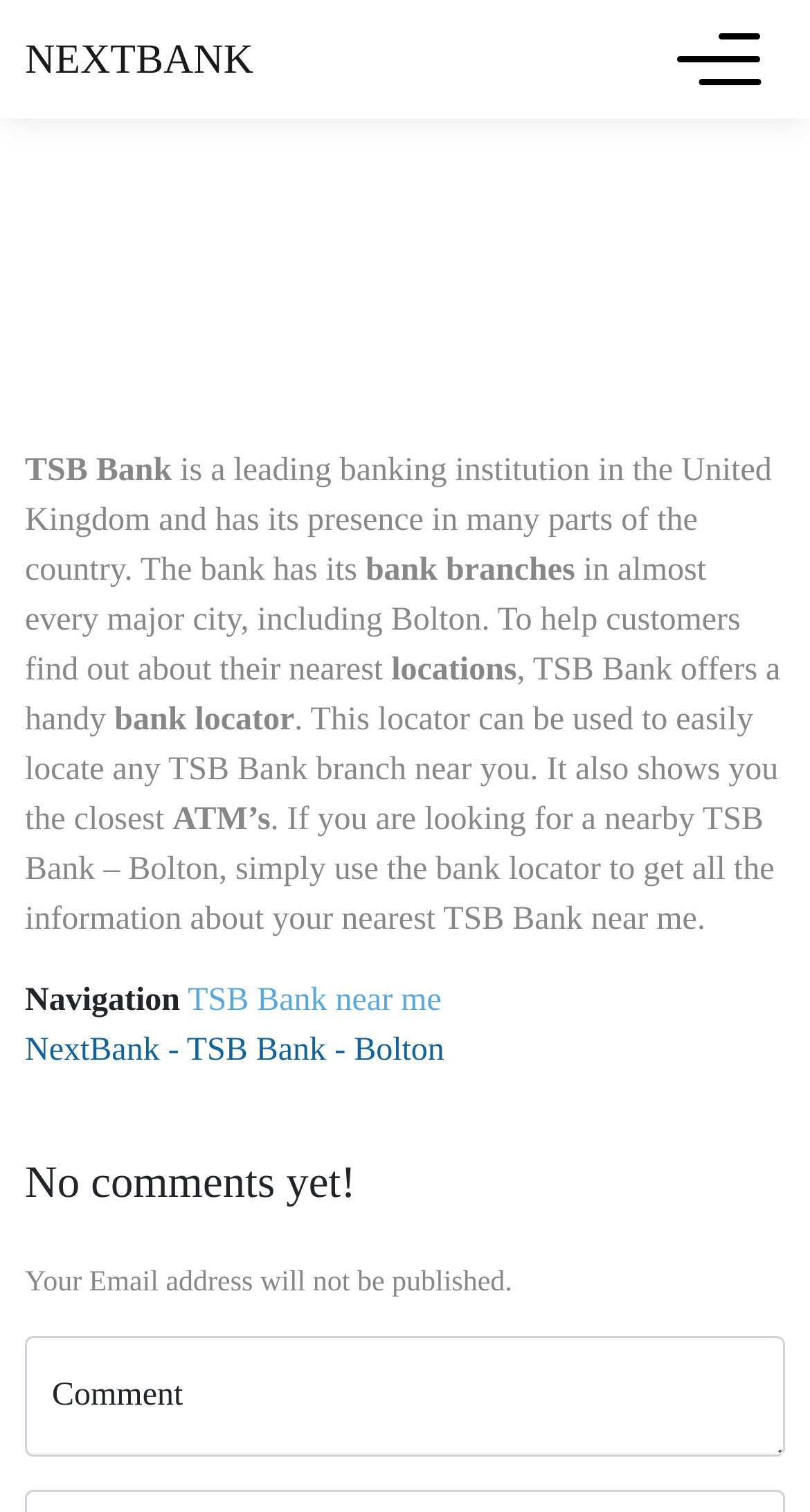Describe the webpage meticulously, covering all significant aspects.

The webpage is about TSB Bank in Bolton, providing information on its bank branches and ATMs. At the top left, there is a link to "NEXTBANK". Next to it, on the top right, is a button to toggle navigation. Below these elements, a heading "TSB Bank – Bolton" is centered at the top of the page.

The main content of the page is an article that occupies most of the page. It starts with a paragraph of text that describes TSB Bank as a leading banking institution in the UK, with branches in many parts of the country, including Bolton. The text then explains that the bank offers a handy bank locator to help customers find their nearest locations.

Below this paragraph, there is a link to "TSB Bank near me" and a navigation section labeled "Navigation" with breadcrumbs showing the path "NextBank > TSB Bank > Bolton". 

Further down, there is a heading "No comments yet!" and a section for leaving comments, with a text box labeled "Comment*" and a note that the email address will not be published.